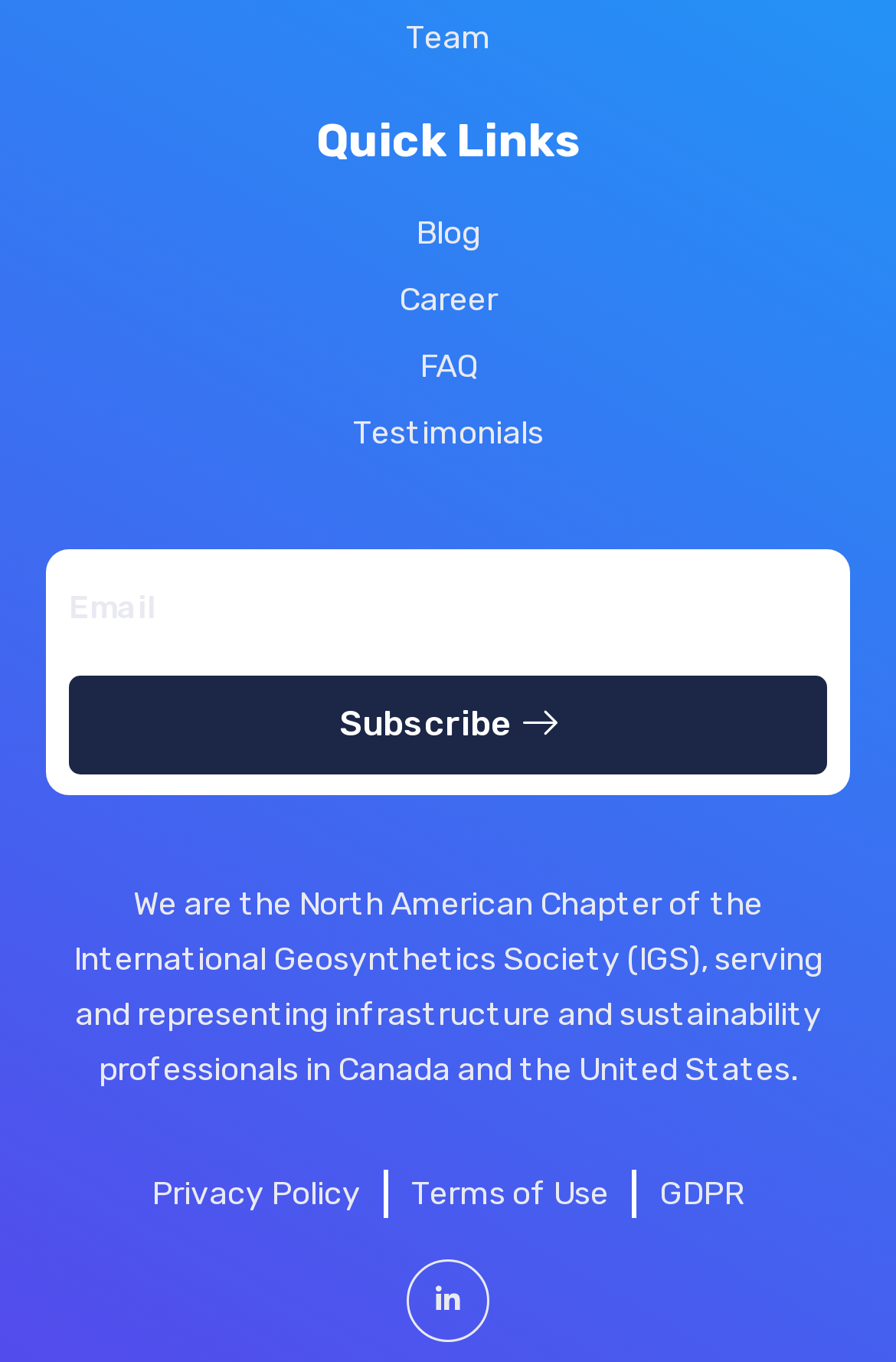Identify the bounding box coordinates for the region of the element that should be clicked to carry out the instruction: "Check the Privacy Policy". The bounding box coordinates should be four float numbers between 0 and 1, i.e., [left, top, right, bottom].

[0.169, 0.859, 0.403, 0.894]